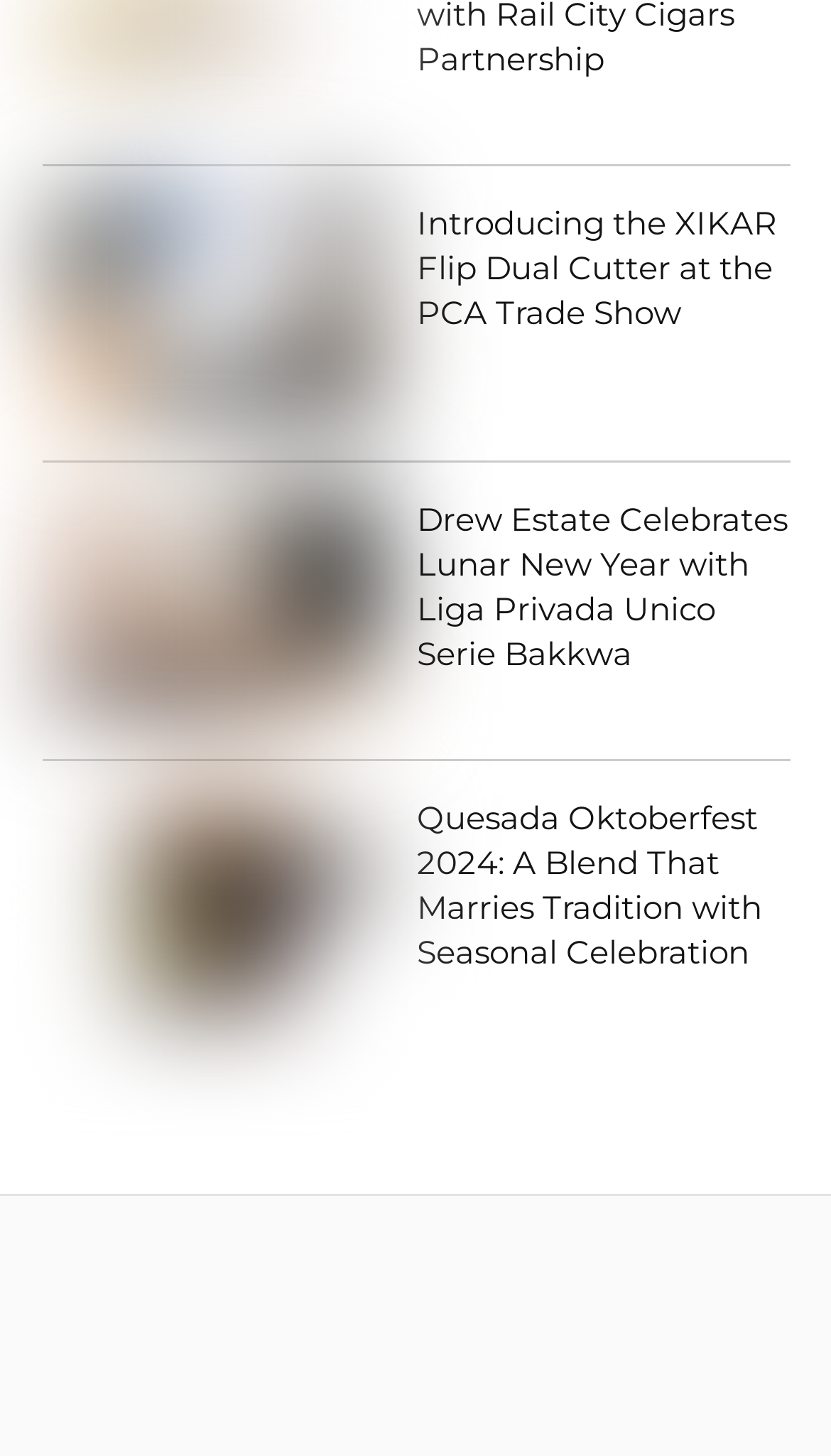How many images are on this page?
Answer the question with just one word or phrase using the image.

3